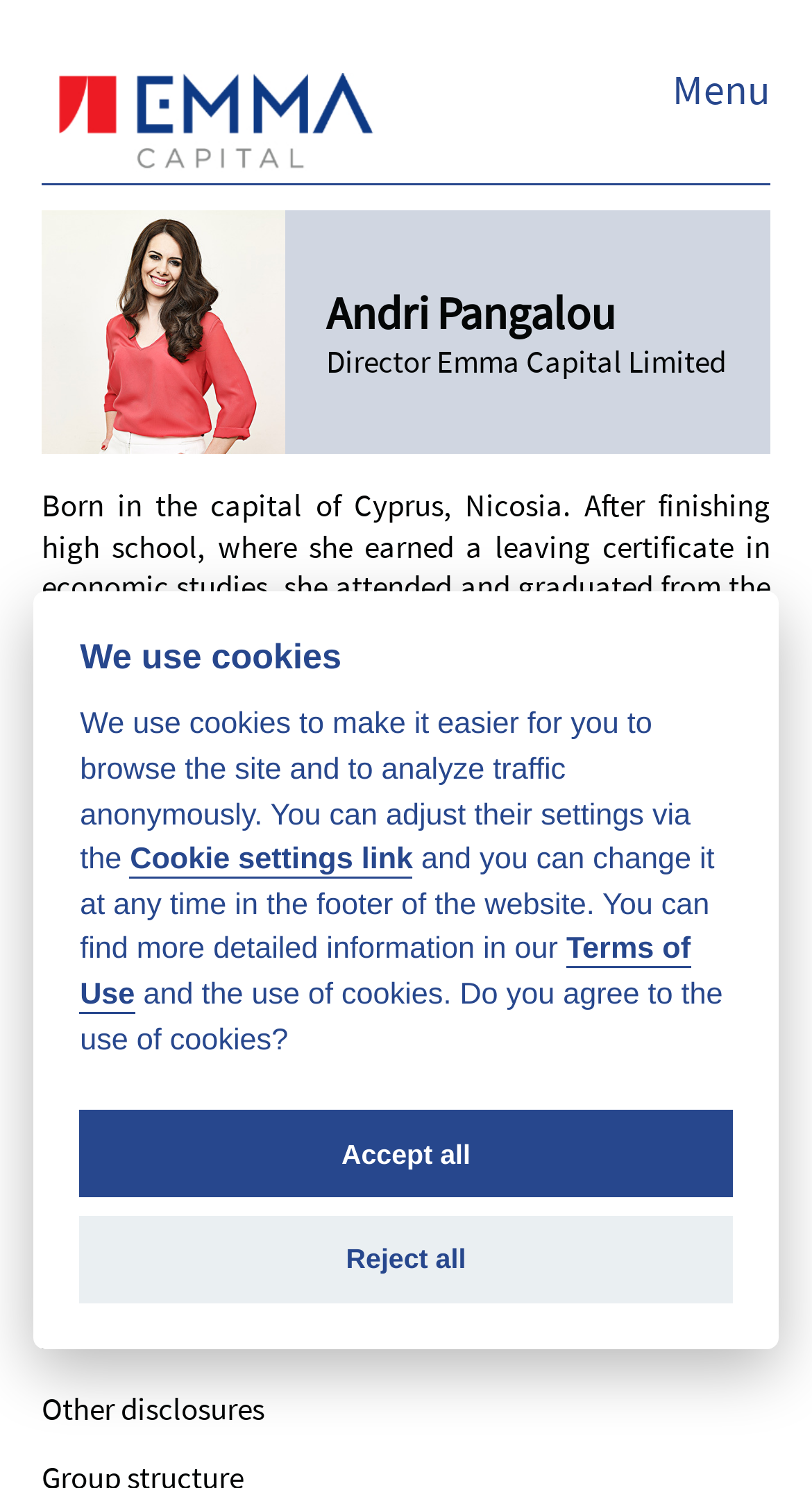What is Andri Pangalou's role in client companies?
Please provide a comprehensive and detailed answer to the question.

According to the StaticText element, Andri Pangalou 'manages a large part of the legal agenda of client companies', indicating that she is responsible for overseeing and coordinating legal matters for these companies.